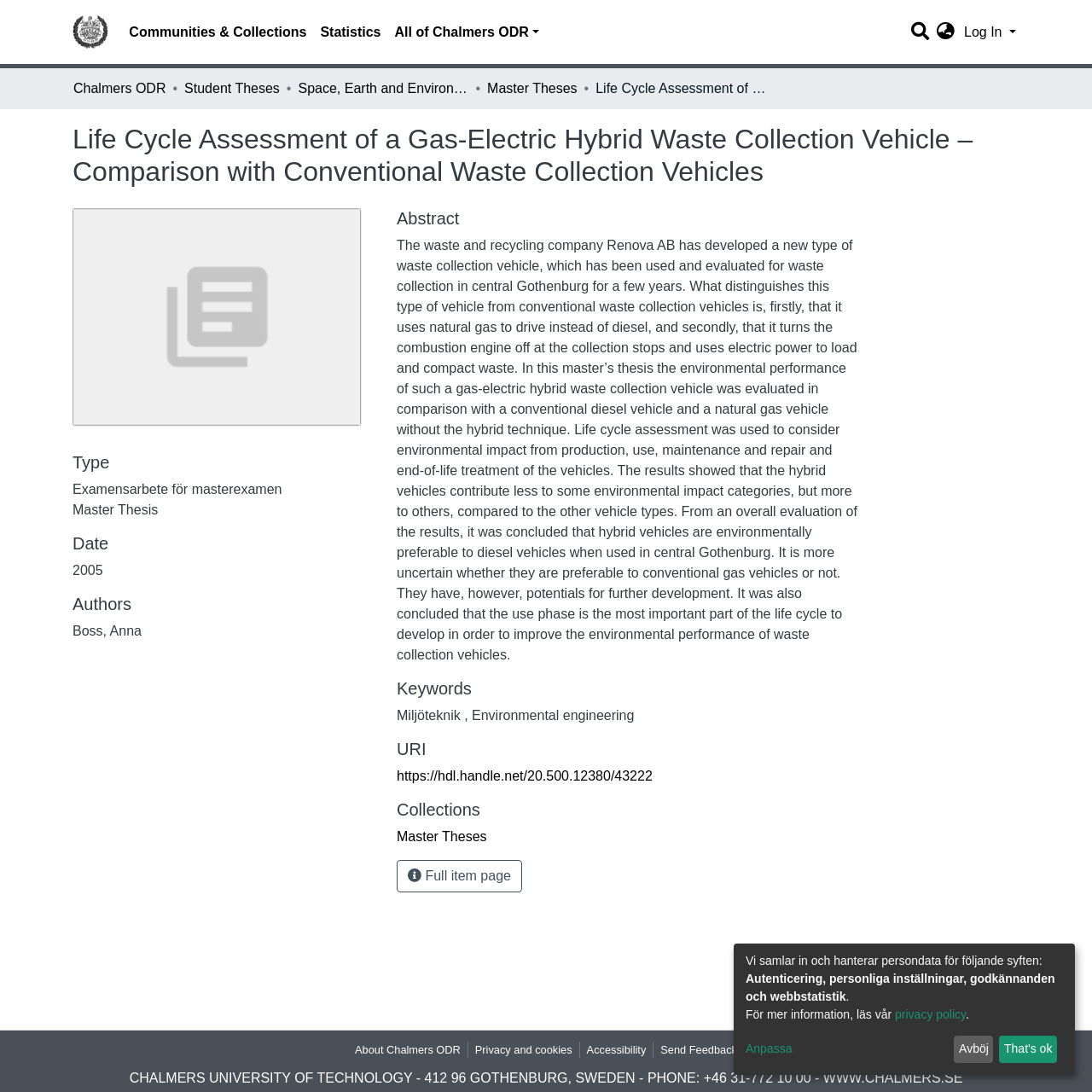Extract the bounding box coordinates for the described element: "parent_node: Communities & Collections". The coordinates should be represented as four float numbers between 0 and 1: [left, top, right, bottom].

[0.066, 0.01, 0.099, 0.049]